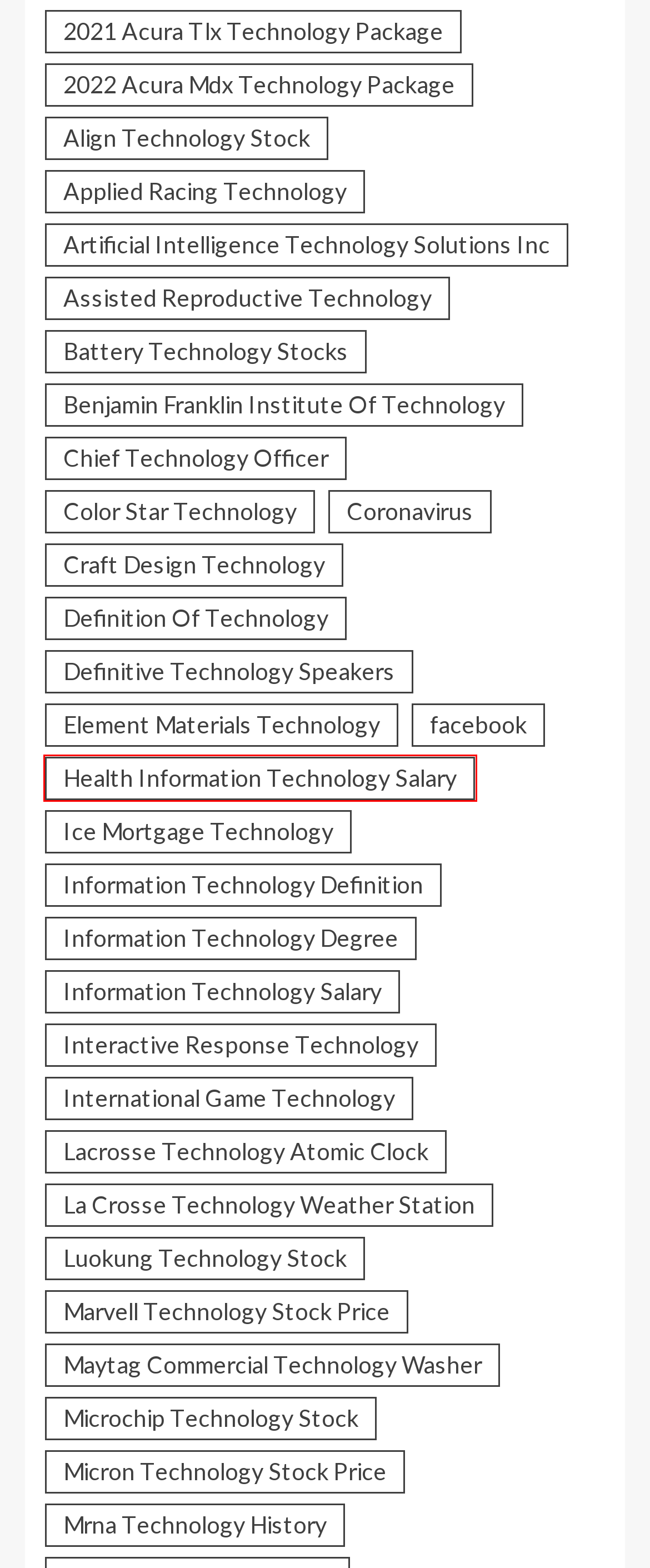Look at the screenshot of a webpage where a red bounding box surrounds a UI element. Your task is to select the best-matching webpage description for the new webpage after you click the element within the bounding box. The available options are:
A. 5 Factors You Should Know About a Internet Layout Agency Before Selecting It – Tishamarie online
B. Gadget Advance – Tishamarie online
C. H2o Cooler Dispenser – A Handy Gadget – Tishamarie online
D. Health Information Technology Salary – Tishamarie online
E. Element Materials Technology – Tishamarie online
F. SEO Service – Tishamarie online
G. Information Technology Definition – Tishamarie online
H. Web Design – Tishamarie online

D